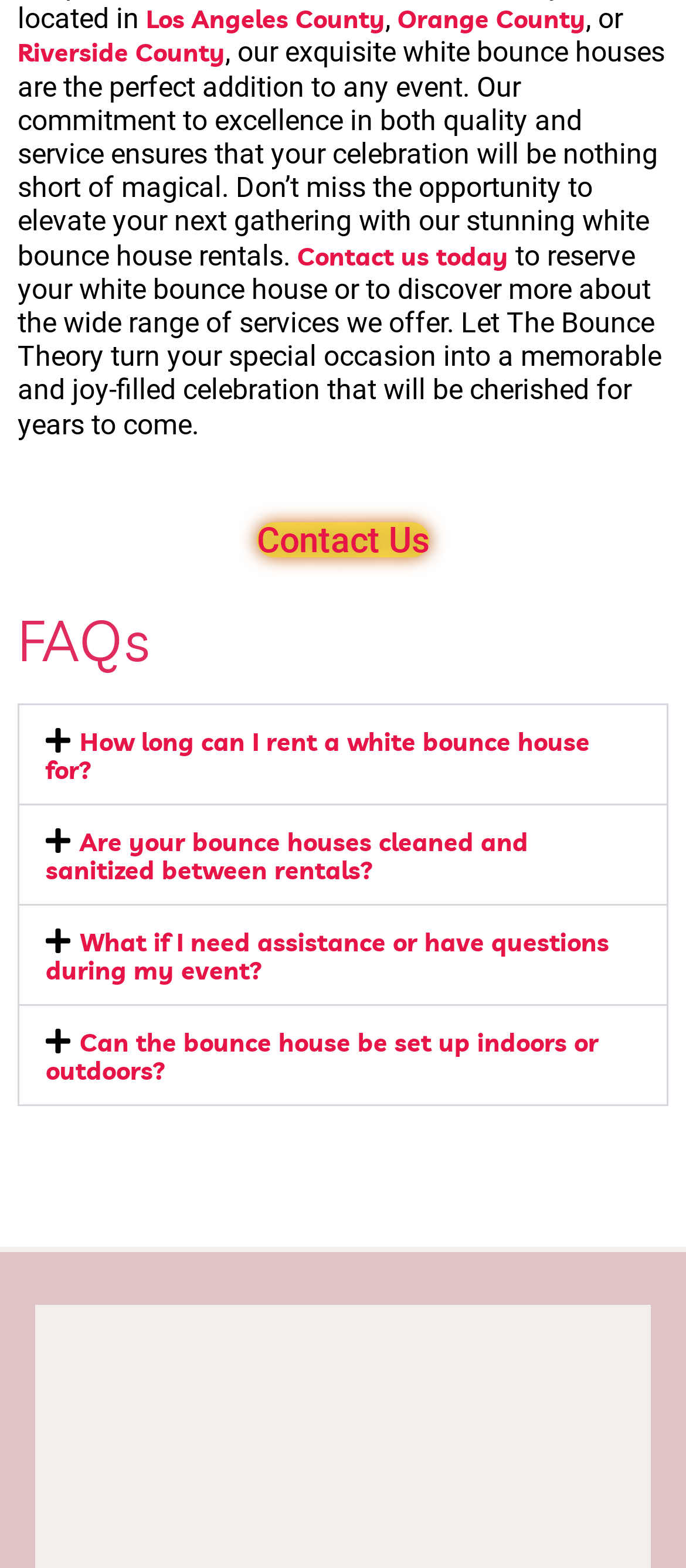Locate the bounding box coordinates of the element I should click to achieve the following instruction: "Get in touch with The Bounce Theory".

[0.374, 0.333, 0.626, 0.355]